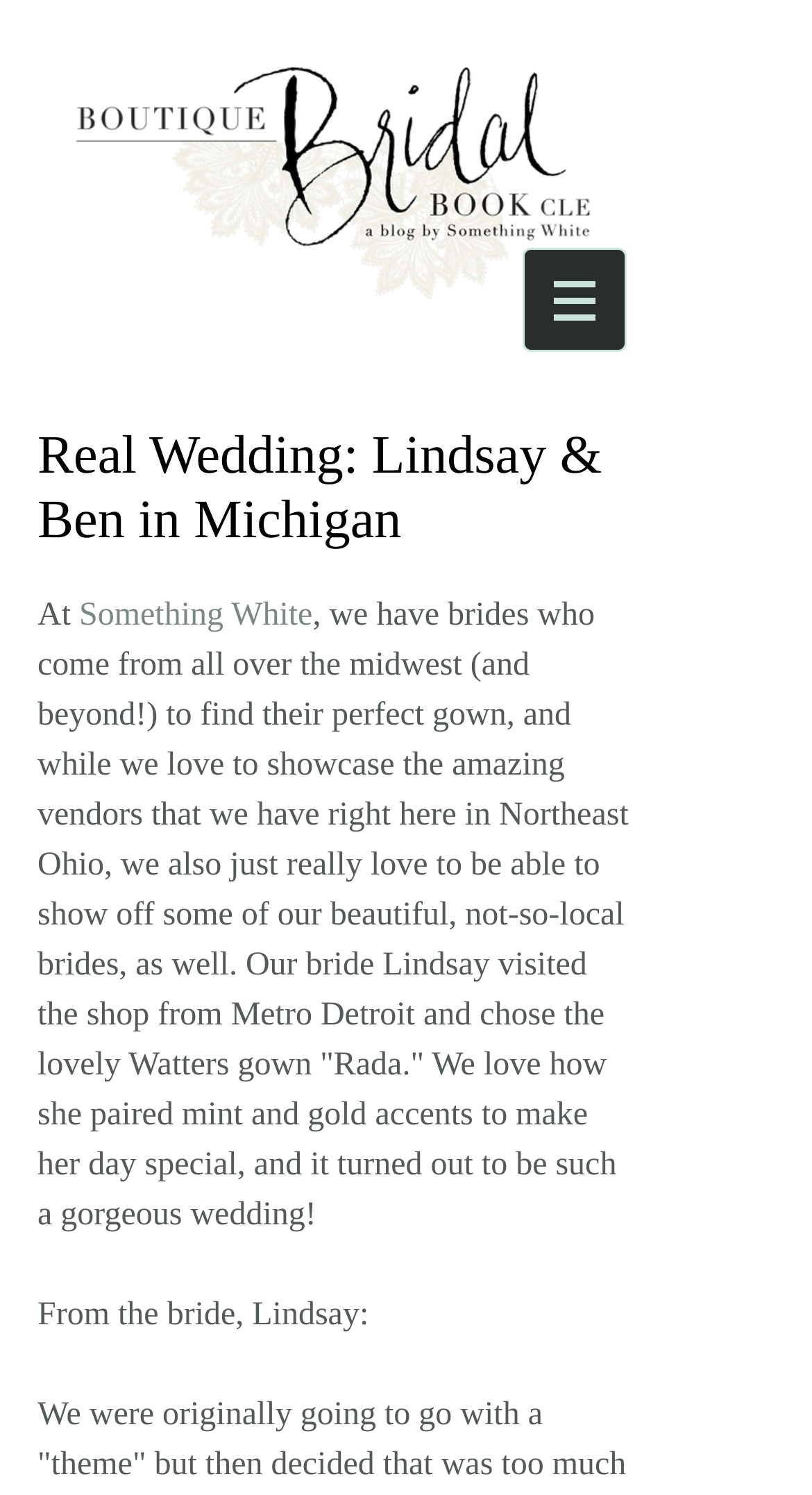Give a detailed account of the webpage's layout and content.

The webpage appears to be a blog post or article about a real wedding, specifically featuring Lindsay and Ben's wedding in Michigan. At the top of the page, there is a navigation menu labeled "Site" with a button that has a popup menu, accompanied by a small image. Below this, there is a prominent link that spans most of the width of the page.

The main content of the page is a heading that reads "Real Wedding: Lindsay & Ben in Michigan", followed by a paragraph of text that describes the wedding. The text begins with "At Something White", and goes on to explain that the bride, Lindsay, visited the shop from Metro Detroit and chose a Watters gown. The paragraph also mentions the wedding's mint and gold accents and how it turned out to be a gorgeous wedding.

Below this paragraph, there is a subheading that reads "From the bride, Lindsay:", which suggests that the following content may be a quote or testimonial from the bride herself. Overall, the page appears to be a showcase of a specific wedding, with a focus on the bride's experience and the details of the wedding.